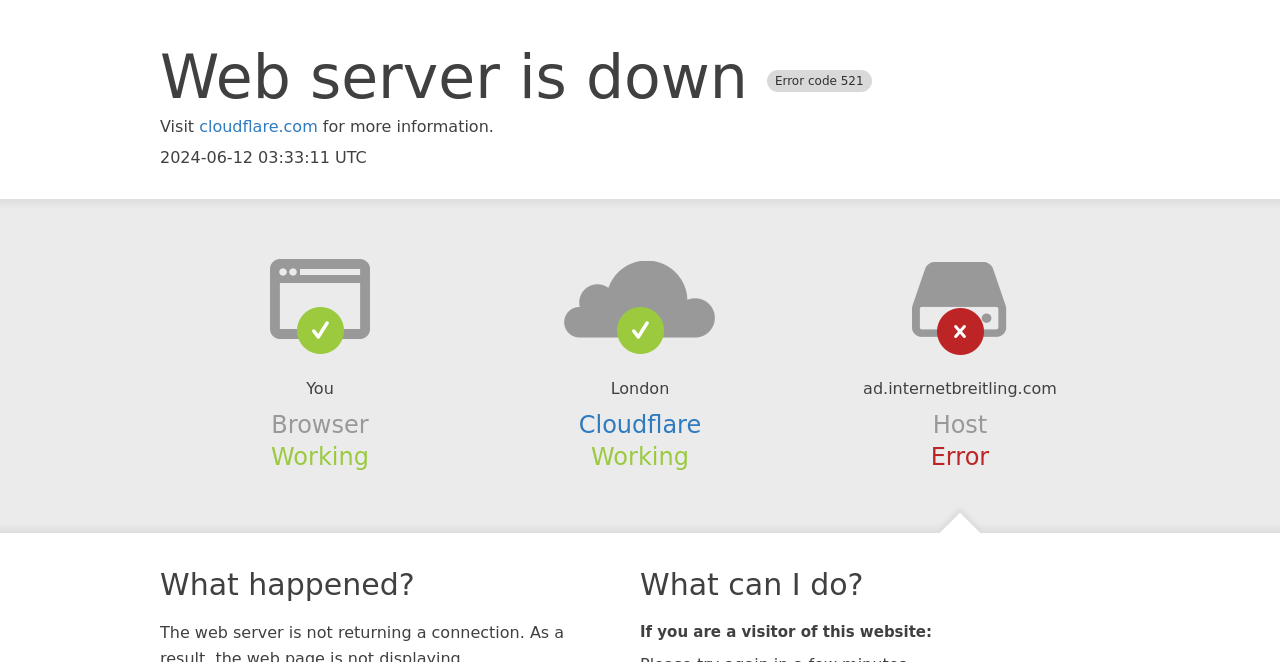What is the current status of the browser?
Based on the image, answer the question with a single word or brief phrase.

Working